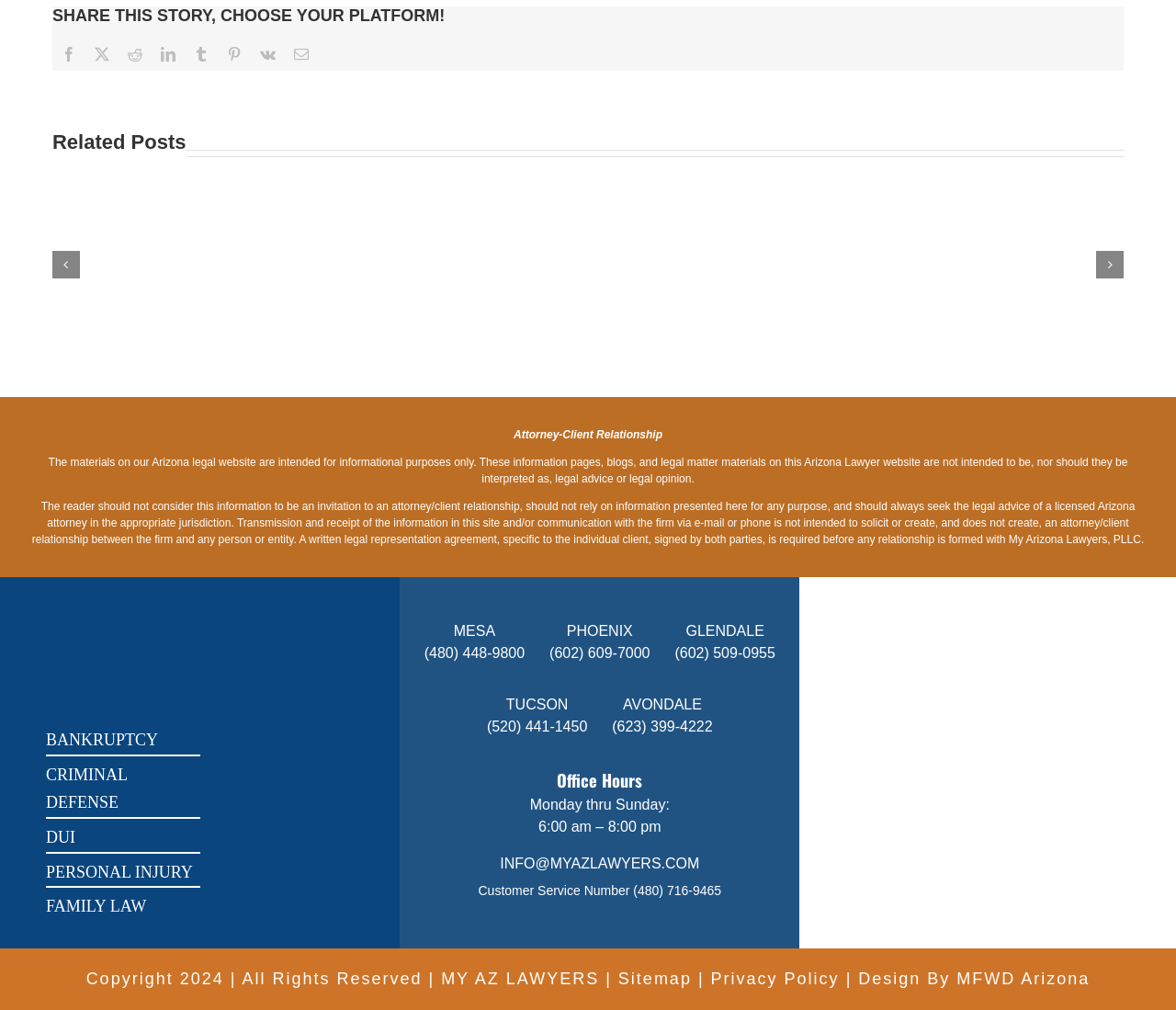From the webpage screenshot, identify the region described by aria-label="Email" title="Email". Provide the bounding box coordinates as (top-left x, top-left y, bottom-right x, bottom-right y), with each value being a floating point number between 0 and 1.

[0.242, 0.047, 0.27, 0.062]